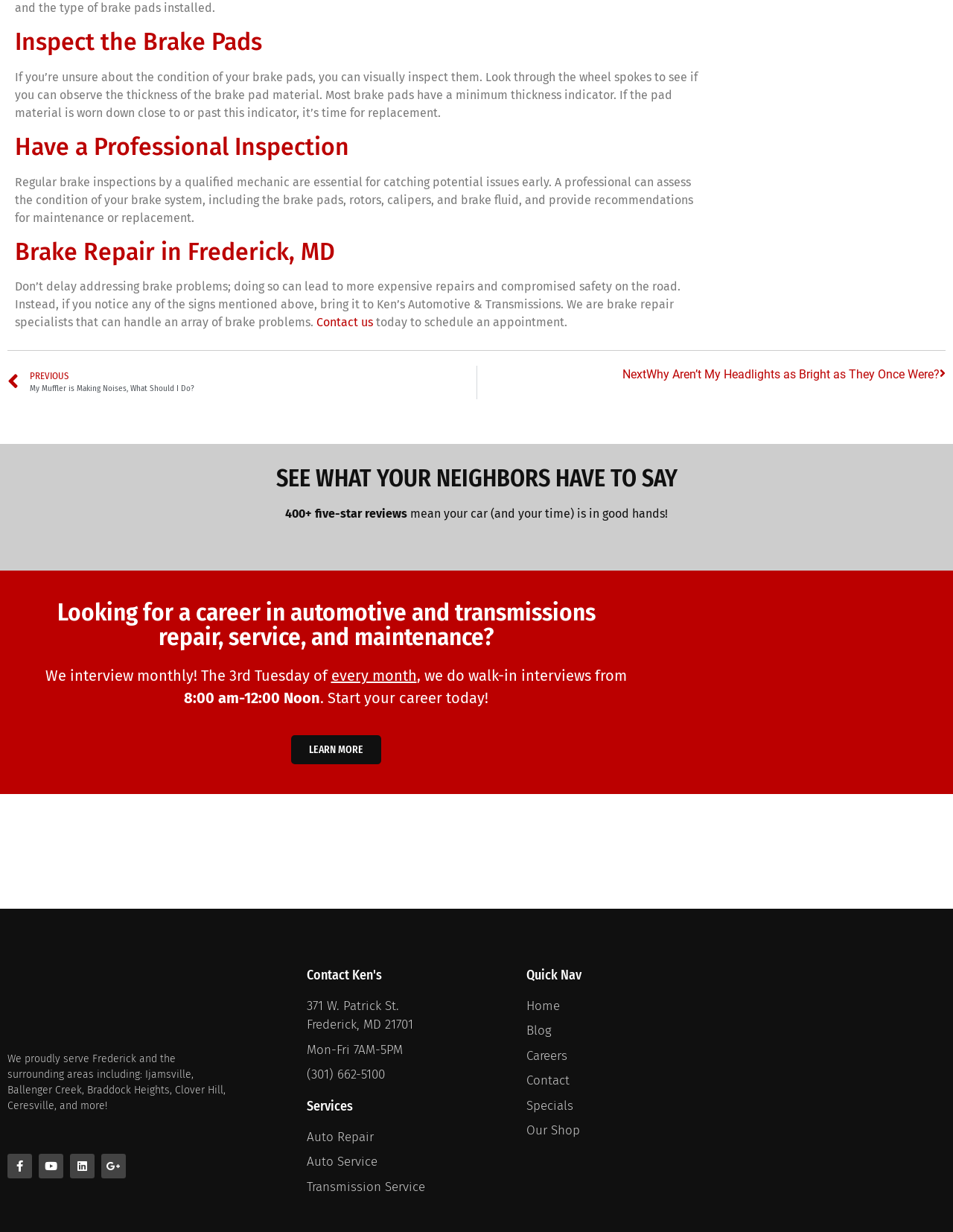How many five-star reviews does Ken's Automotive & Transmissions have?
Look at the image and provide a short answer using one word or a phrase.

400+